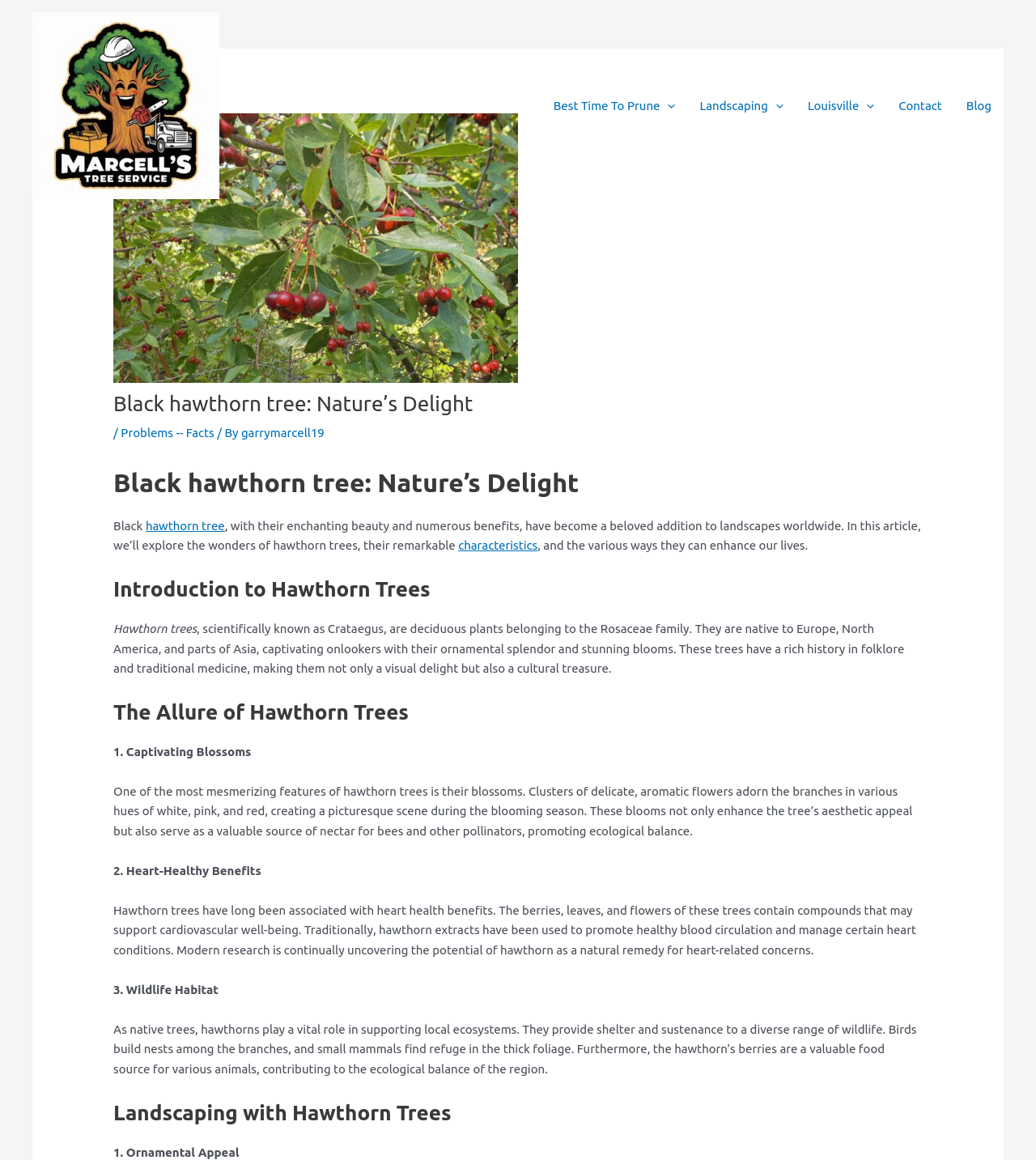Please identify the bounding box coordinates of the region to click in order to complete the given instruction: "Click the 'Marcells Tree Service Louisville KY' link". The coordinates should be four float numbers between 0 and 1, i.e., [left, top, right, bottom].

[0.031, 0.084, 0.212, 0.096]